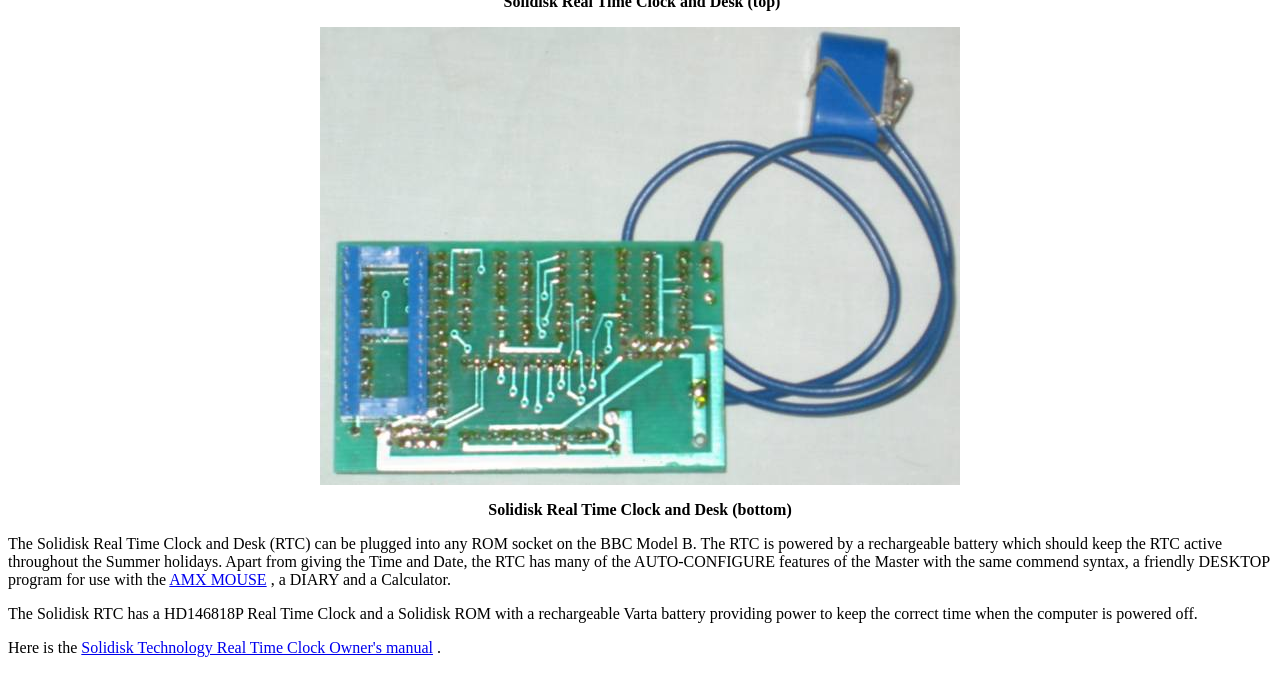Using the description: "AMX MOUSE", determine the UI element's bounding box coordinates. Ensure the coordinates are in the format of four float numbers between 0 and 1, i.e., [left, top, right, bottom].

[0.132, 0.848, 0.208, 0.874]